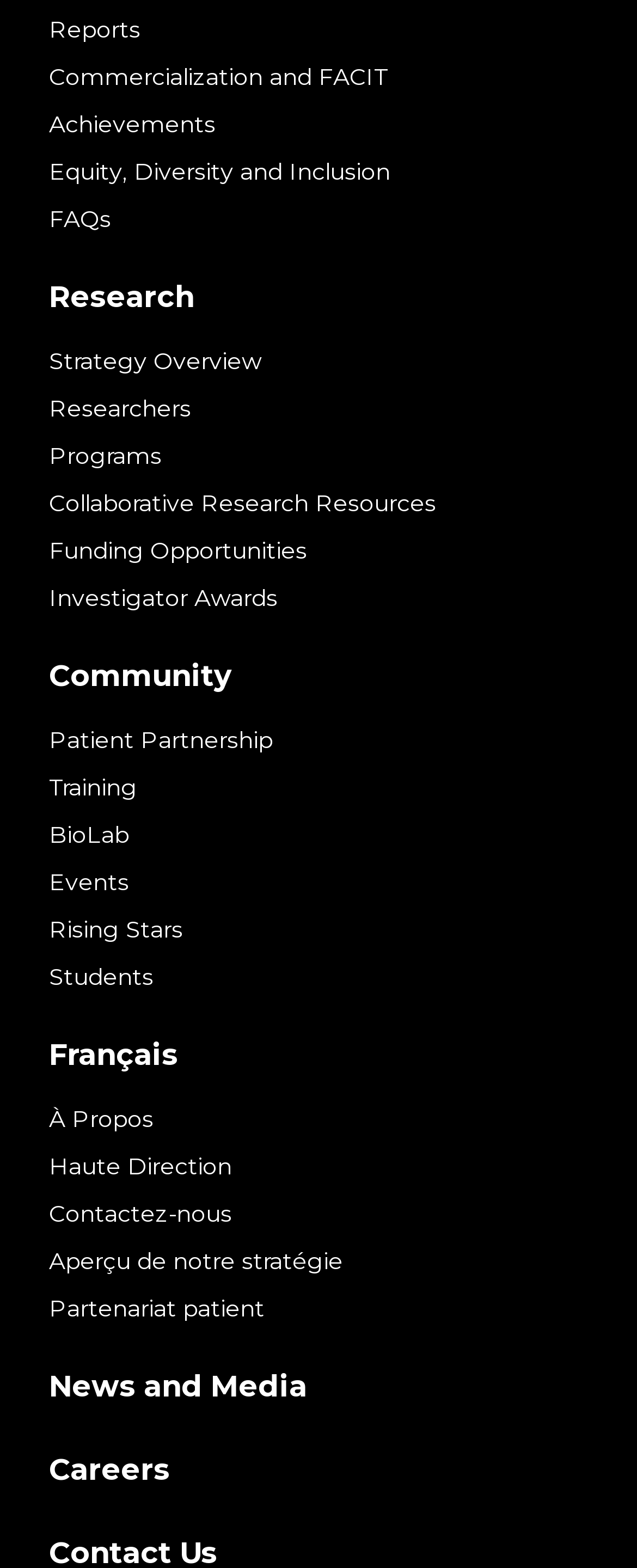Are there any links in French?
Answer with a single word or phrase by referring to the visual content.

Yes